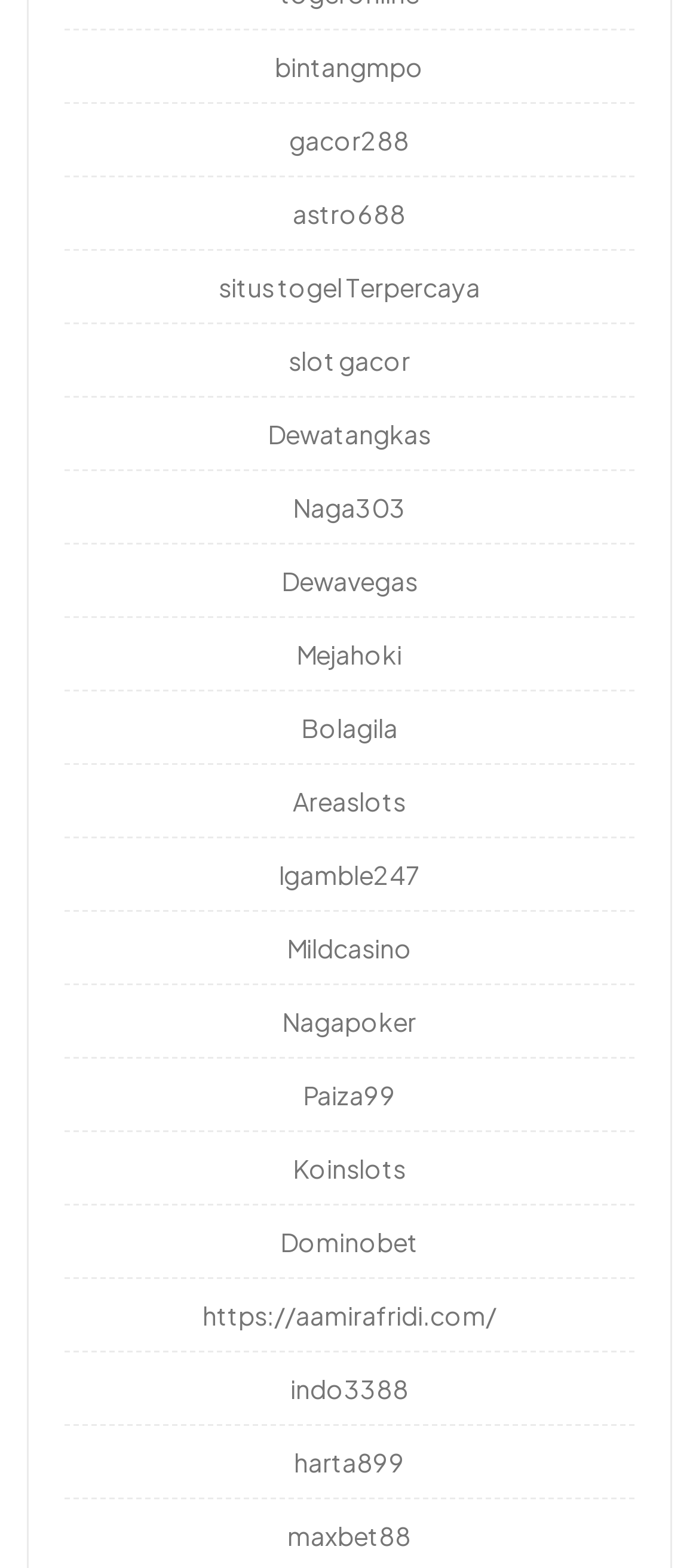Please find the bounding box coordinates of the element that you should click to achieve the following instruction: "go to situs togel Terpercaya". The coordinates should be presented as four float numbers between 0 and 1: [left, top, right, bottom].

[0.313, 0.173, 0.687, 0.194]